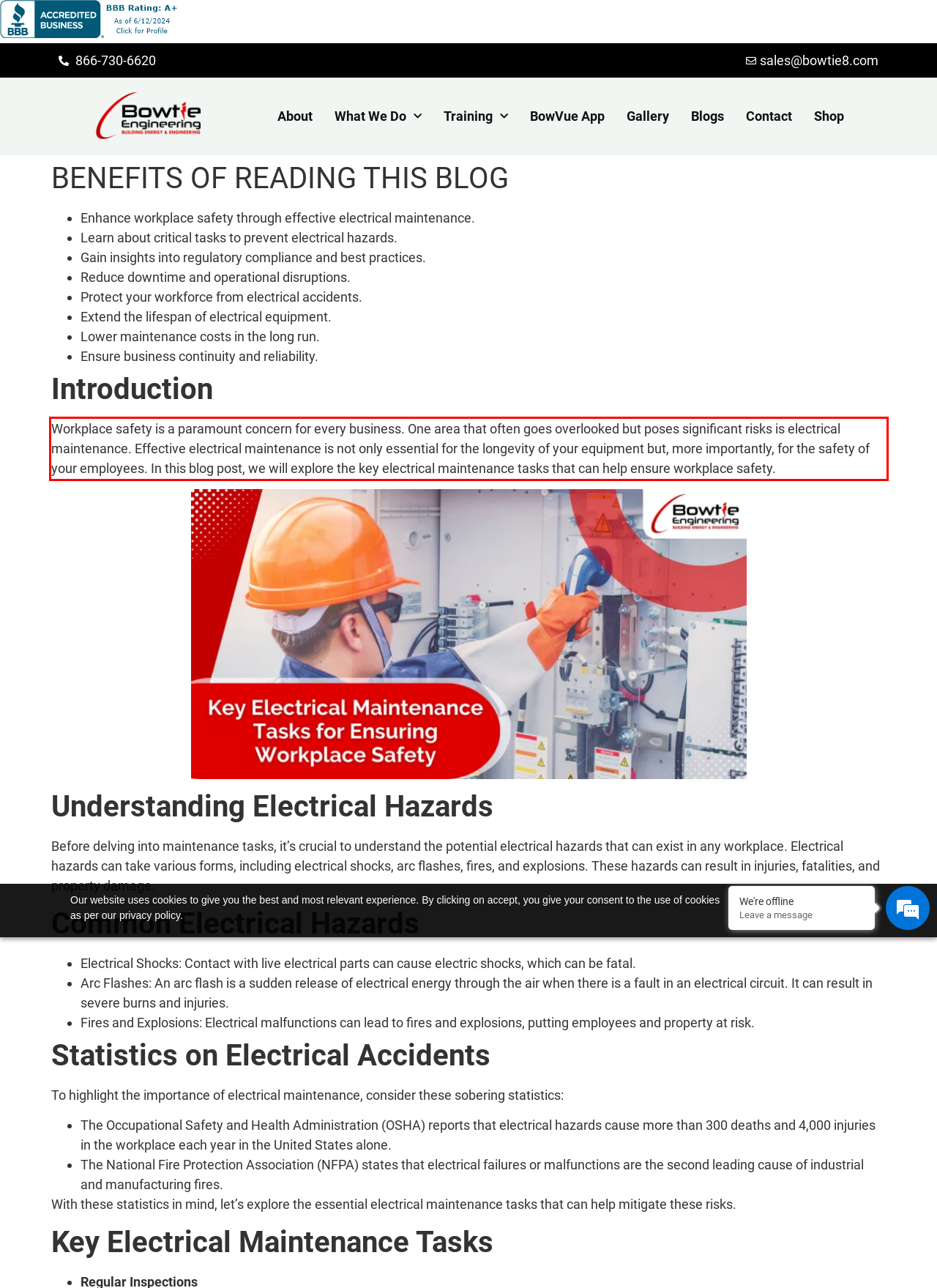You are provided with a screenshot of a webpage that includes a red bounding box. Extract and generate the text content found within the red bounding box.

Workplace safety is a paramount concern for every business. One area that often goes overlooked but poses significant risks is electrical maintenance. Effective electrical maintenance is not only essential for the longevity of your equipment but, more importantly, for the safety of your employees. In this blog post, we will explore the key electrical maintenance tasks that can help ensure workplace safety.